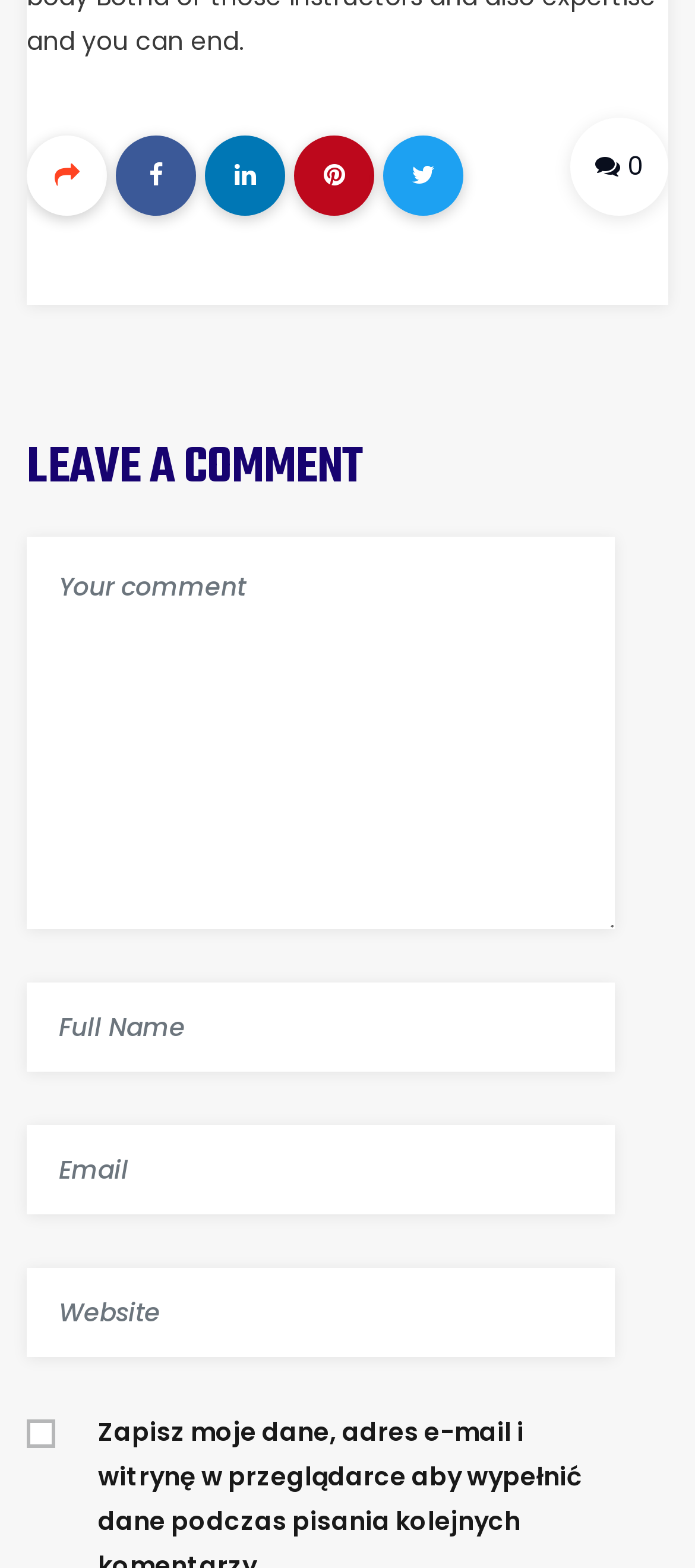Please determine the bounding box coordinates of the area that needs to be clicked to complete this task: 'Leave a comment'. The coordinates must be four float numbers between 0 and 1, formatted as [left, top, right, bottom].

[0.038, 0.28, 0.962, 0.318]